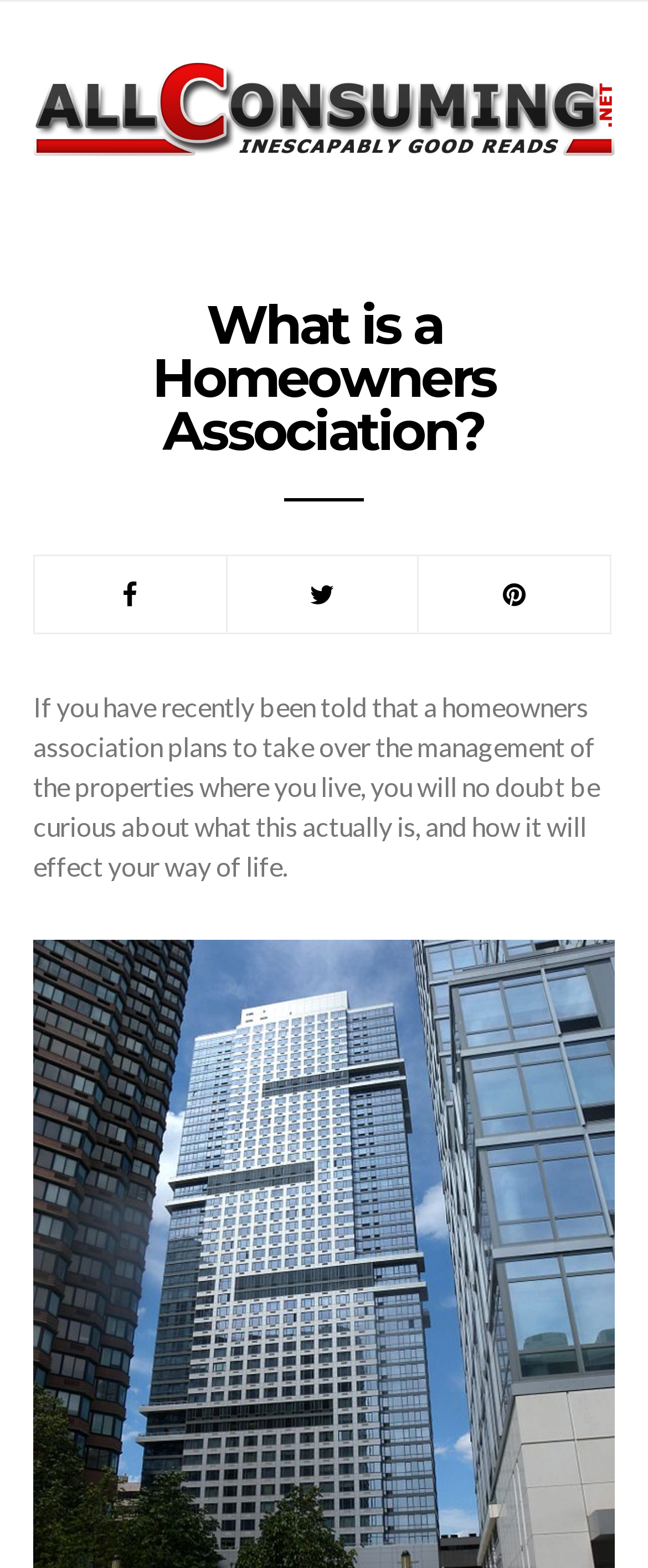What might happen to your way of life due to a homeowners association?
Answer the question with as much detail as you can, using the image as a reference.

According to the static text, if a homeowners association takes over the management of the properties, it will 'effect your way of life', implying that there will be some changes or impacts on how people live.